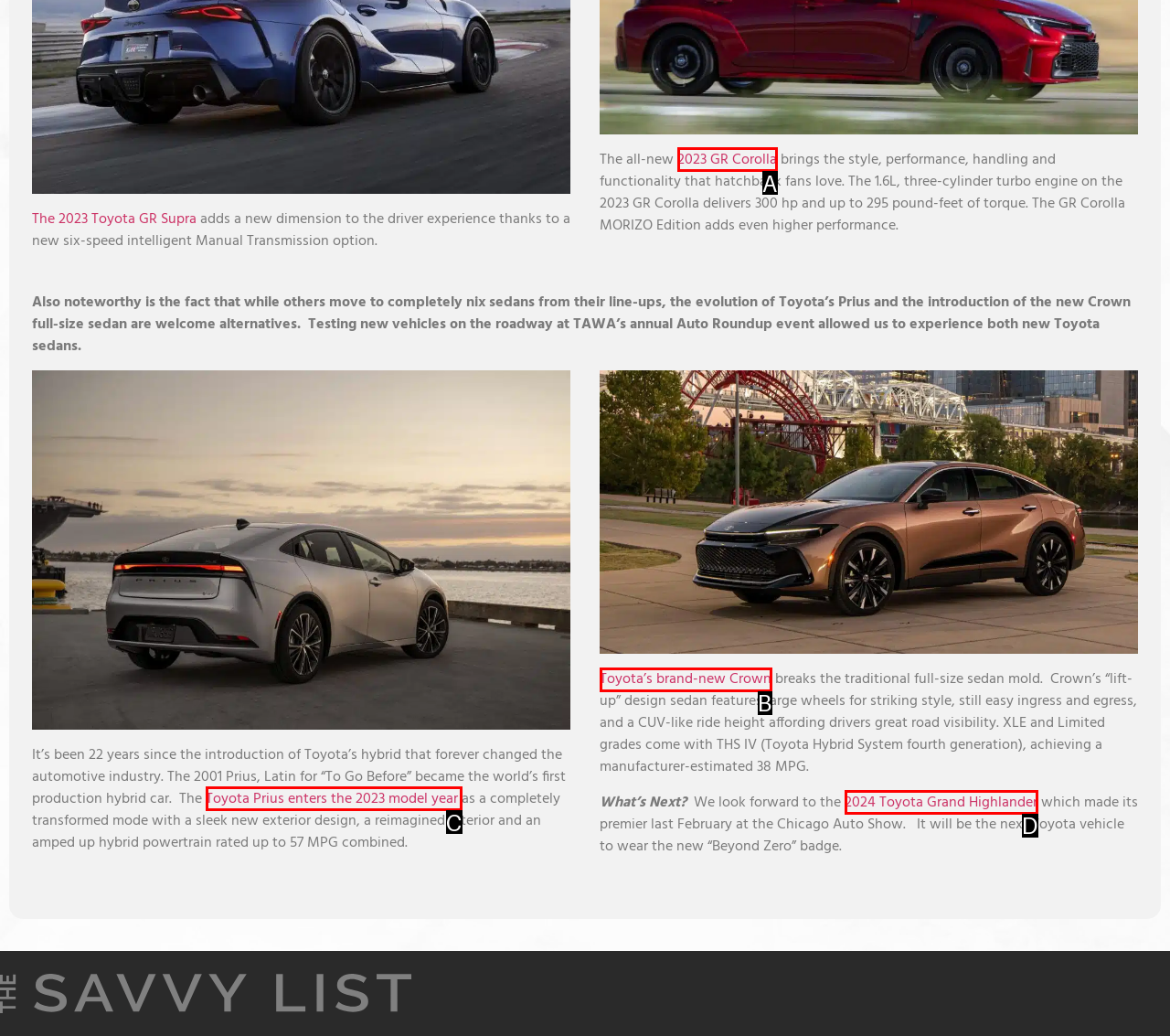Given the description: 2023 GR Corolla, identify the HTML element that fits best. Respond with the letter of the correct option from the choices.

A